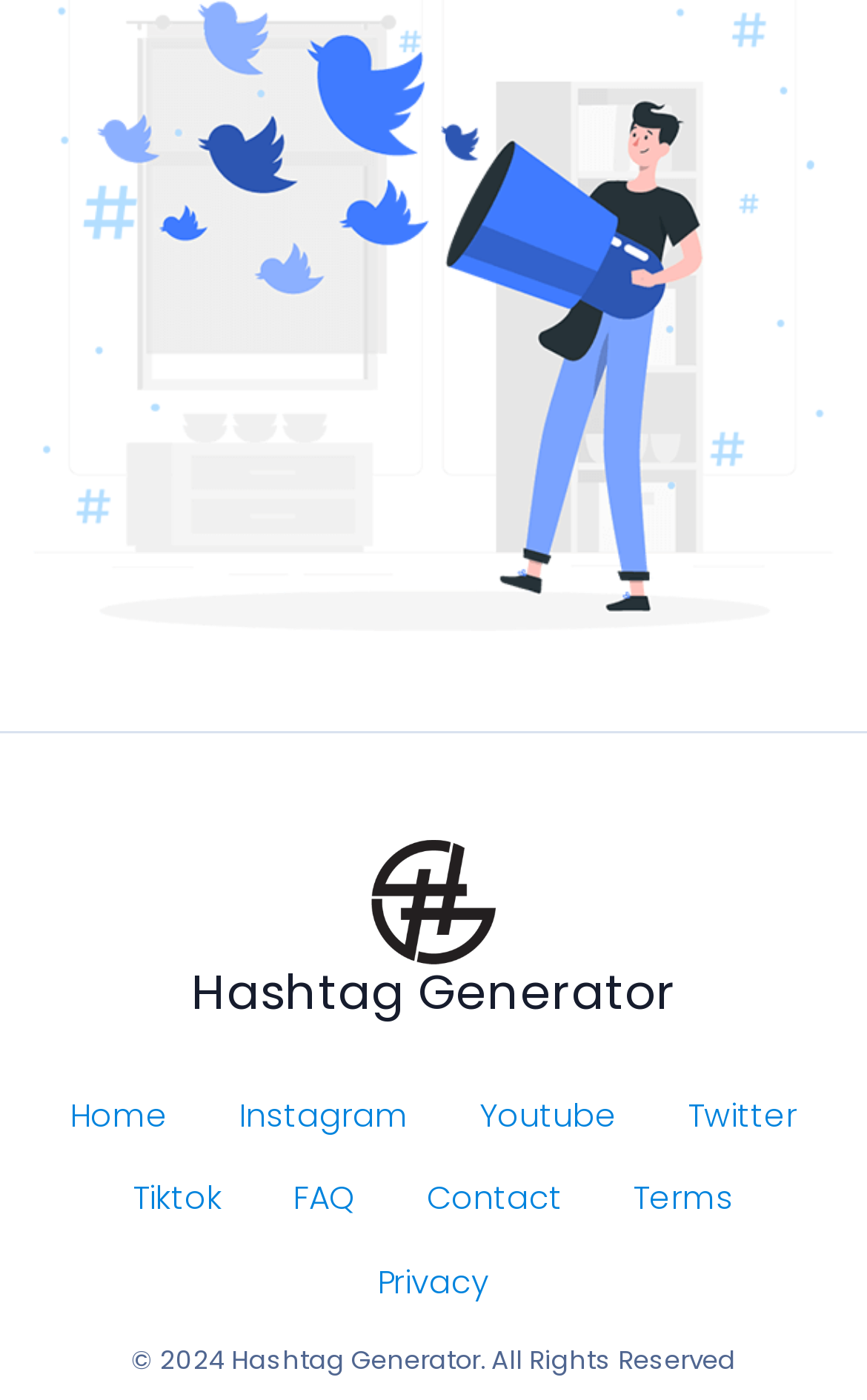Please specify the bounding box coordinates for the clickable region that will help you carry out the instruction: "click on the Hashtag Generator image".

[0.428, 0.6, 0.572, 0.688]